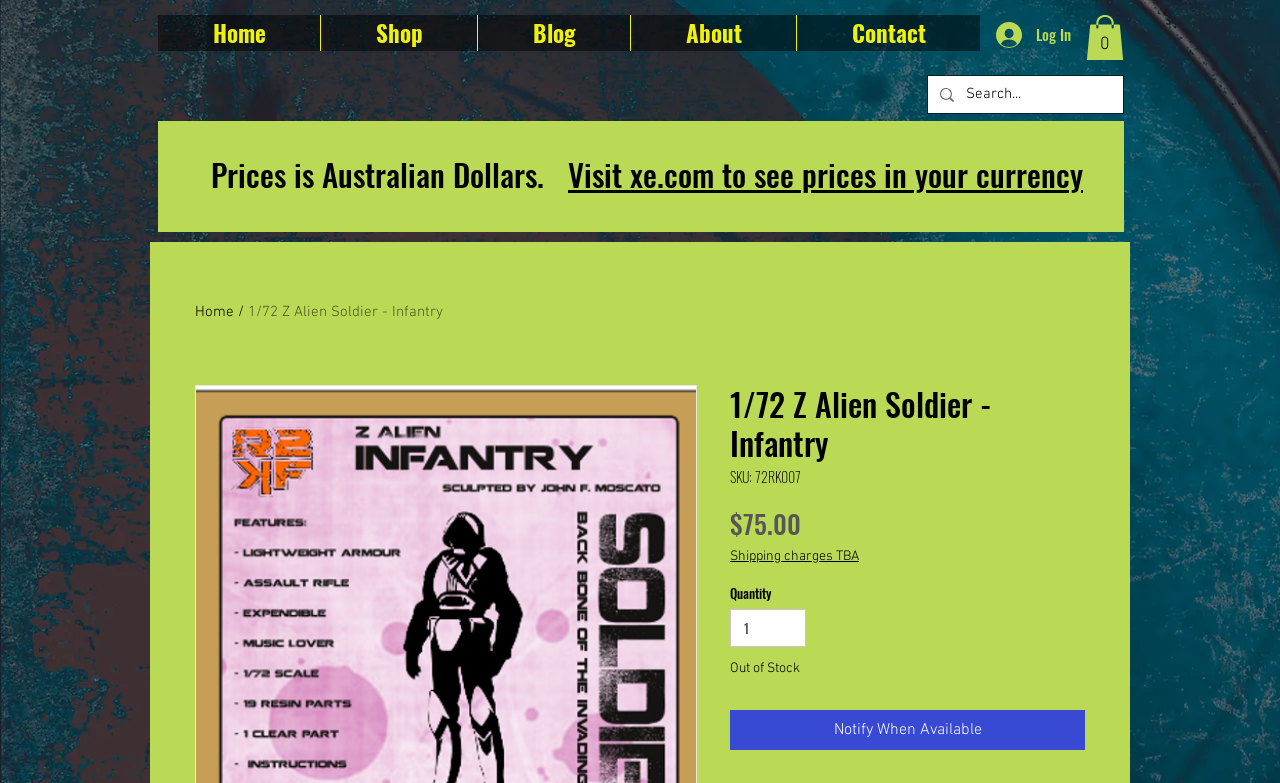Find and provide the bounding box coordinates for the UI element described with: "Shipping charges TBA".

[0.57, 0.7, 0.671, 0.722]